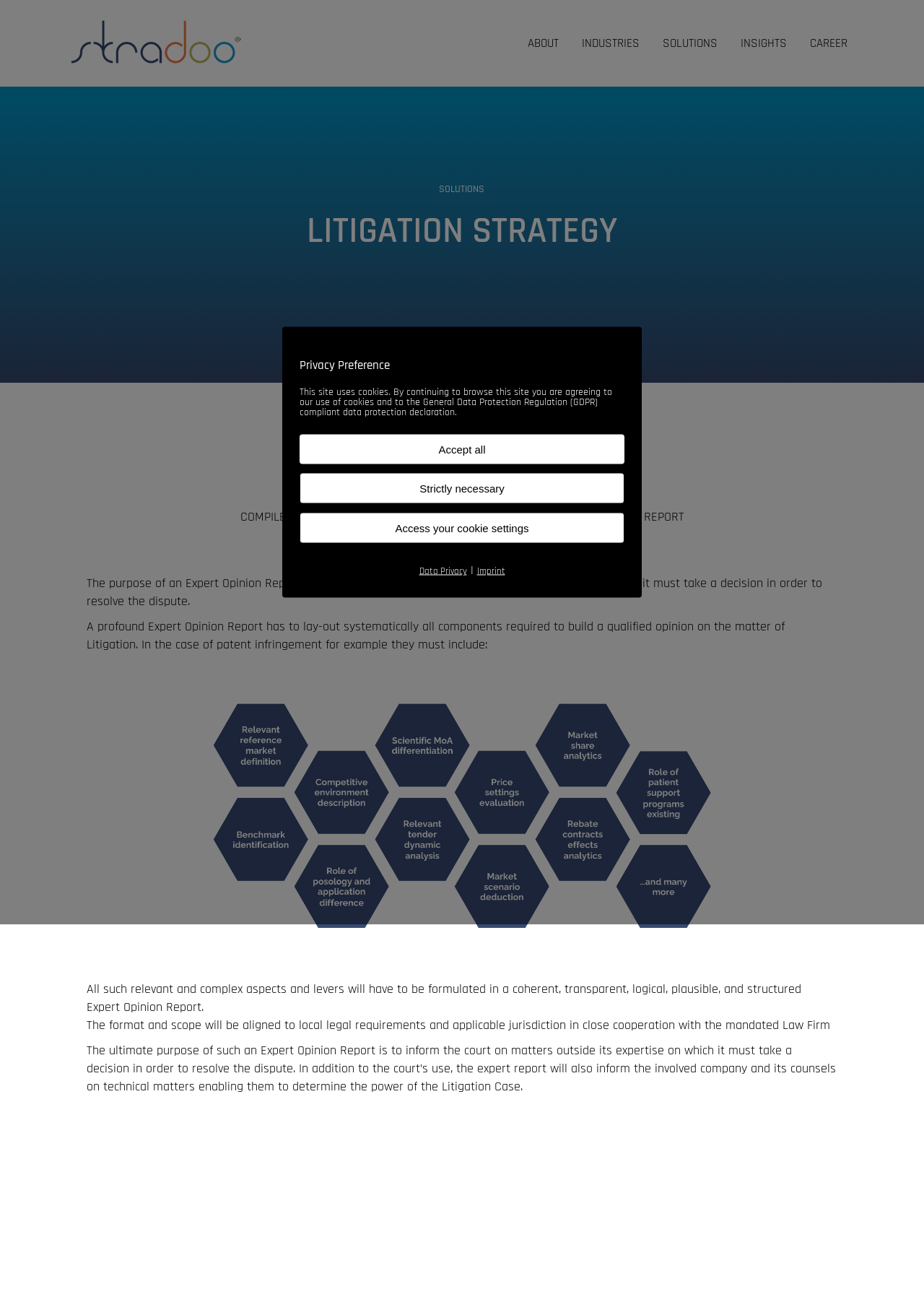Please identify the coordinates of the bounding box that should be clicked to fulfill this instruction: "Click EXPERT OPINION REPORT".

[0.086, 0.334, 0.914, 0.365]